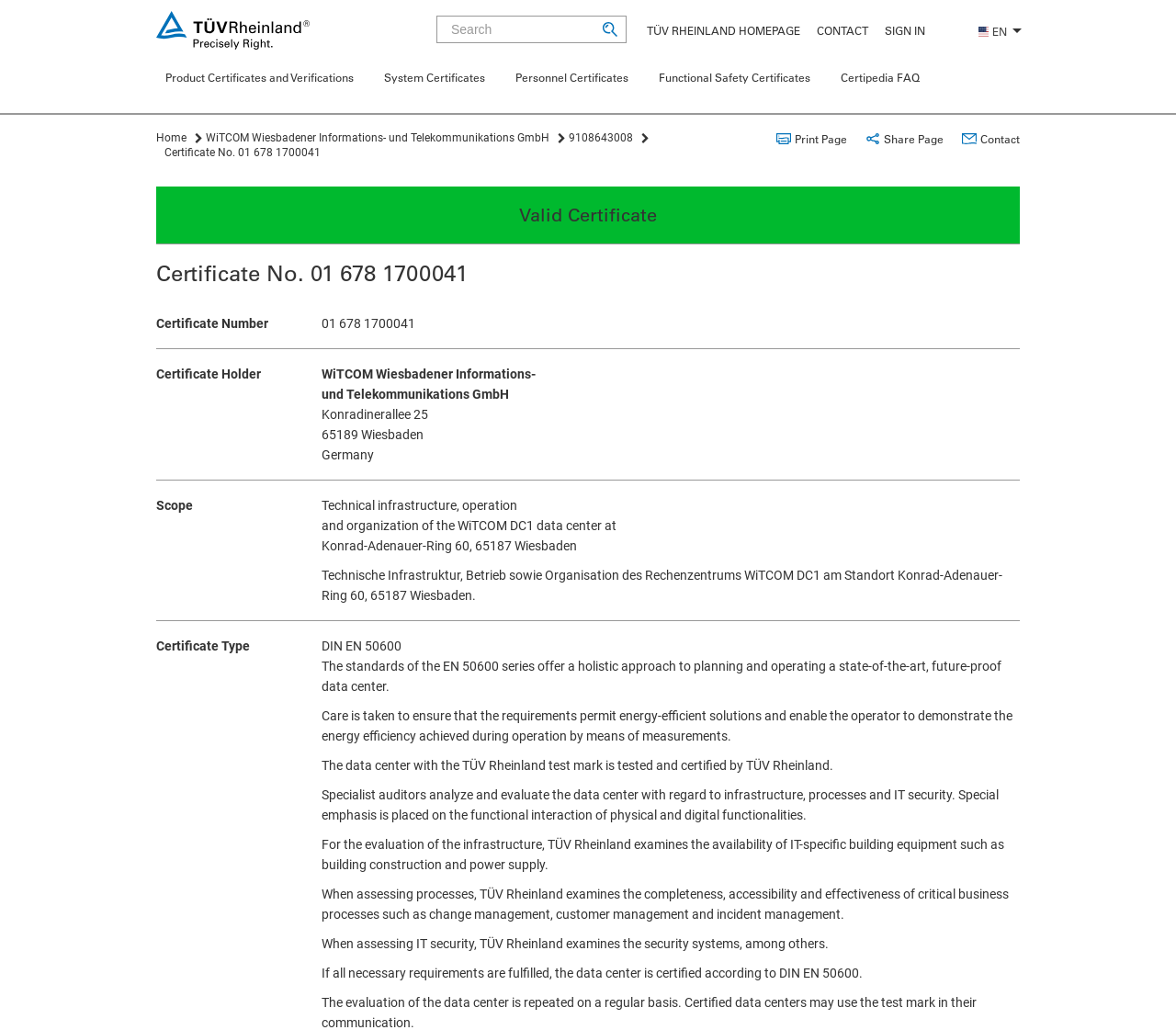Provide the bounding box coordinates of the HTML element described by the text: "Print Page". The coordinates should be in the format [left, top, right, bottom] with values between 0 and 1.

[0.66, 0.124, 0.723, 0.142]